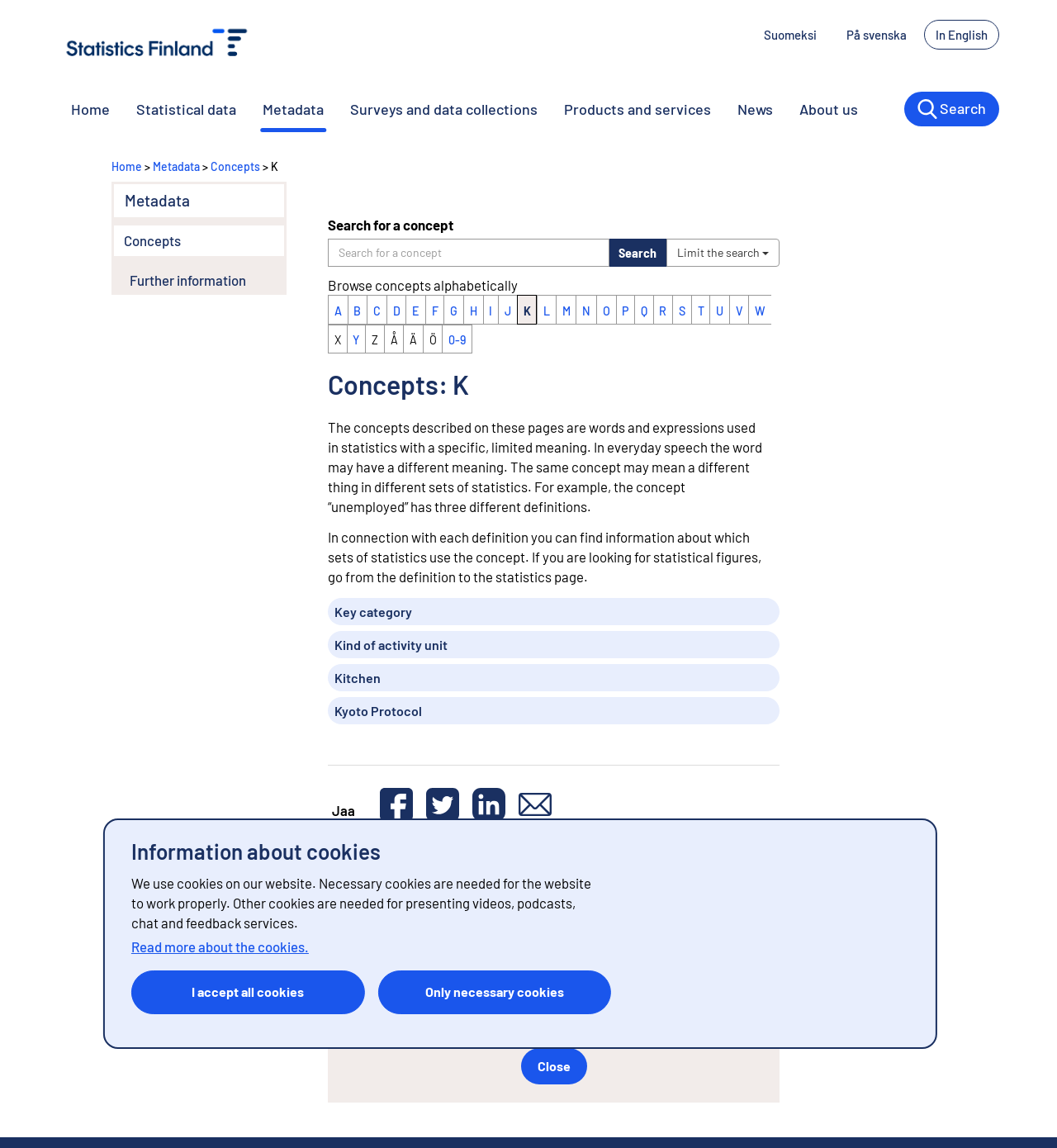What is the meaning of the concept 'unemployed' in statistics?
Using the details from the image, give an elaborate explanation to answer the question.

According to the webpage, the concept 'unemployed' has three different definitions in statistics, and each definition is used in different sets of statistics. This information is provided to clarify the specific meaning of the concept in statistical contexts.